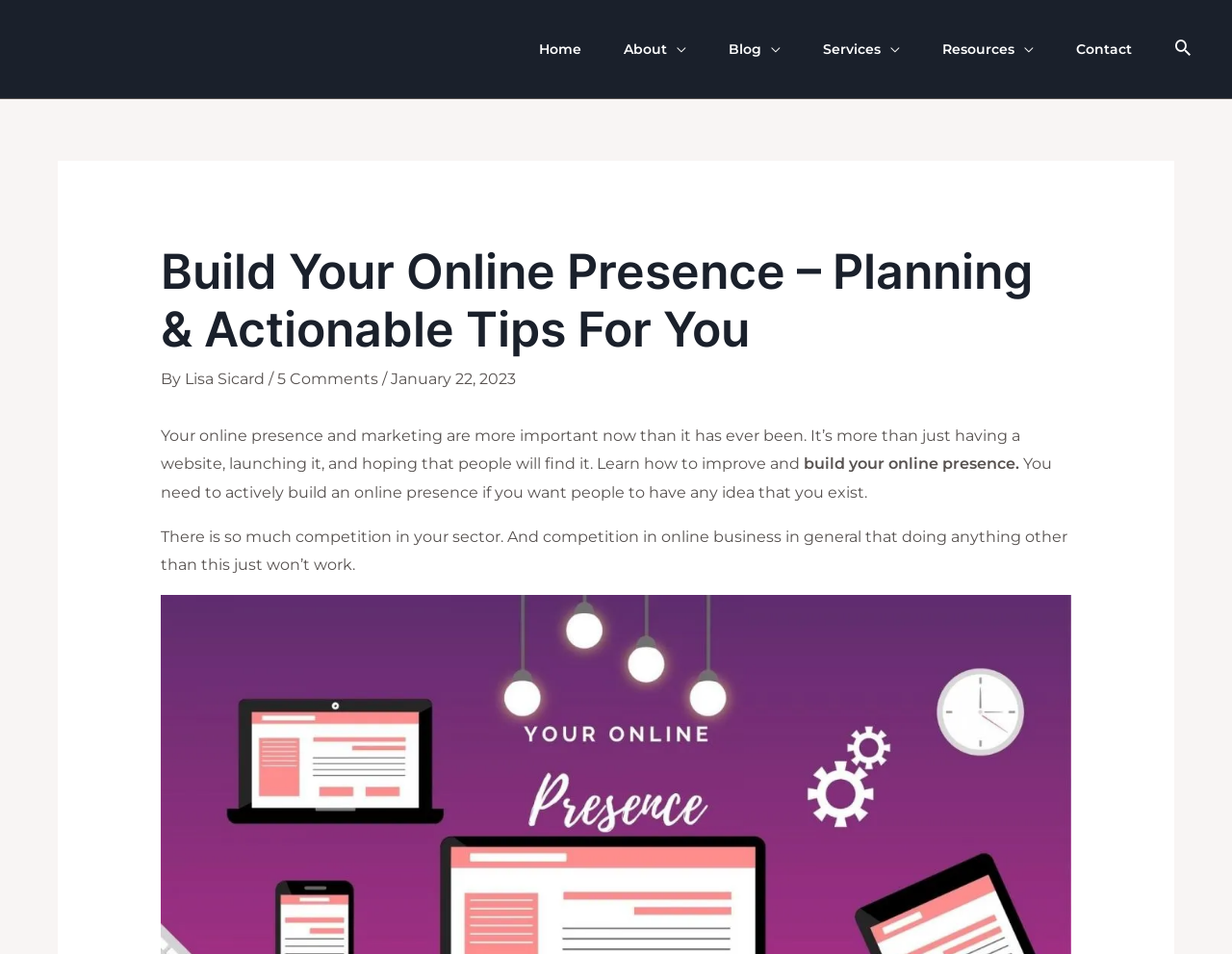Locate the bounding box coordinates of the area that needs to be clicked to fulfill the following instruction: "read about the author". The coordinates should be in the format of four float numbers between 0 and 1, namely [left, top, right, bottom].

[0.15, 0.388, 0.218, 0.407]